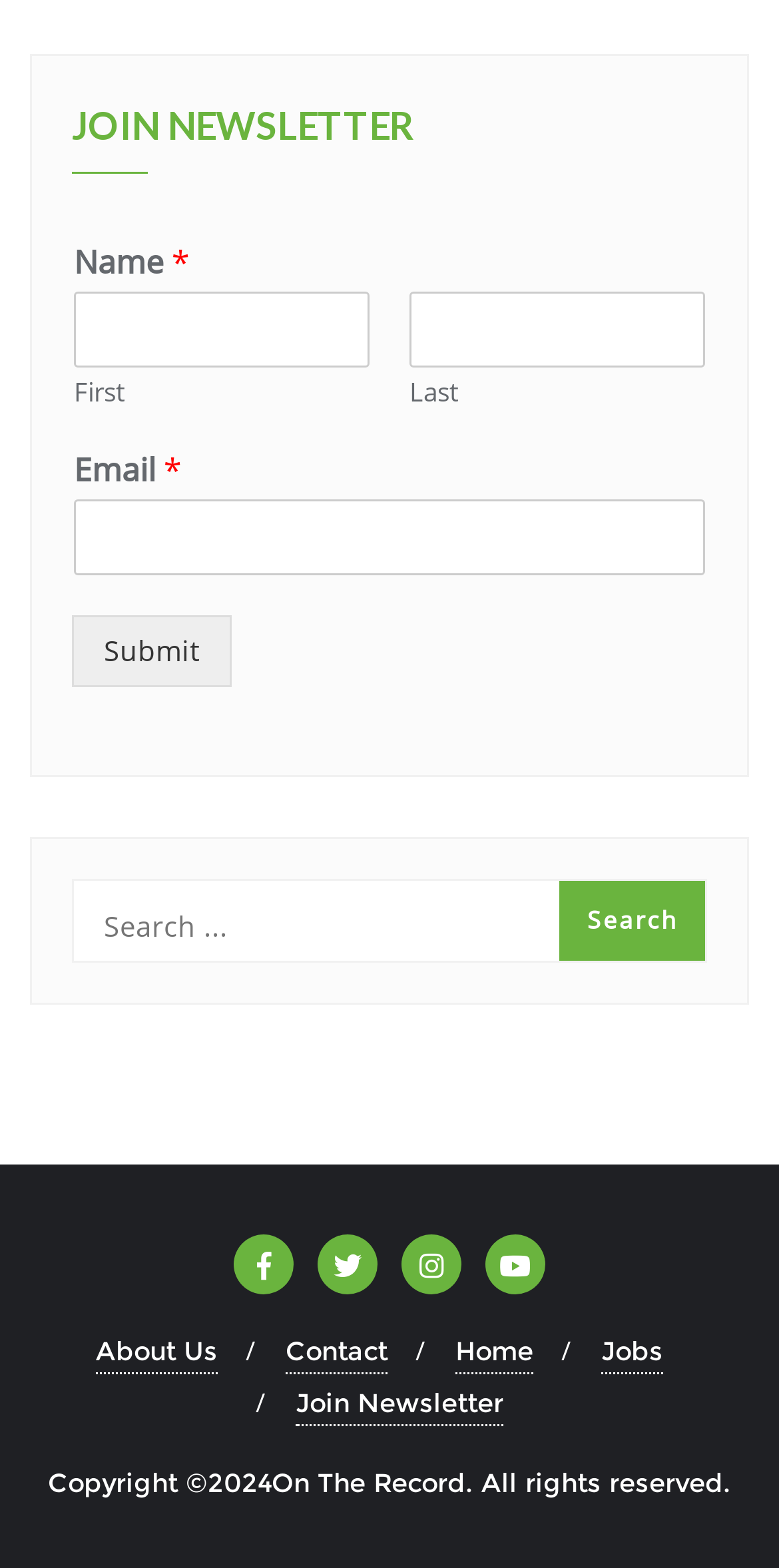Give a one-word or short phrase answer to this question: 
What is the copyright year?

2024